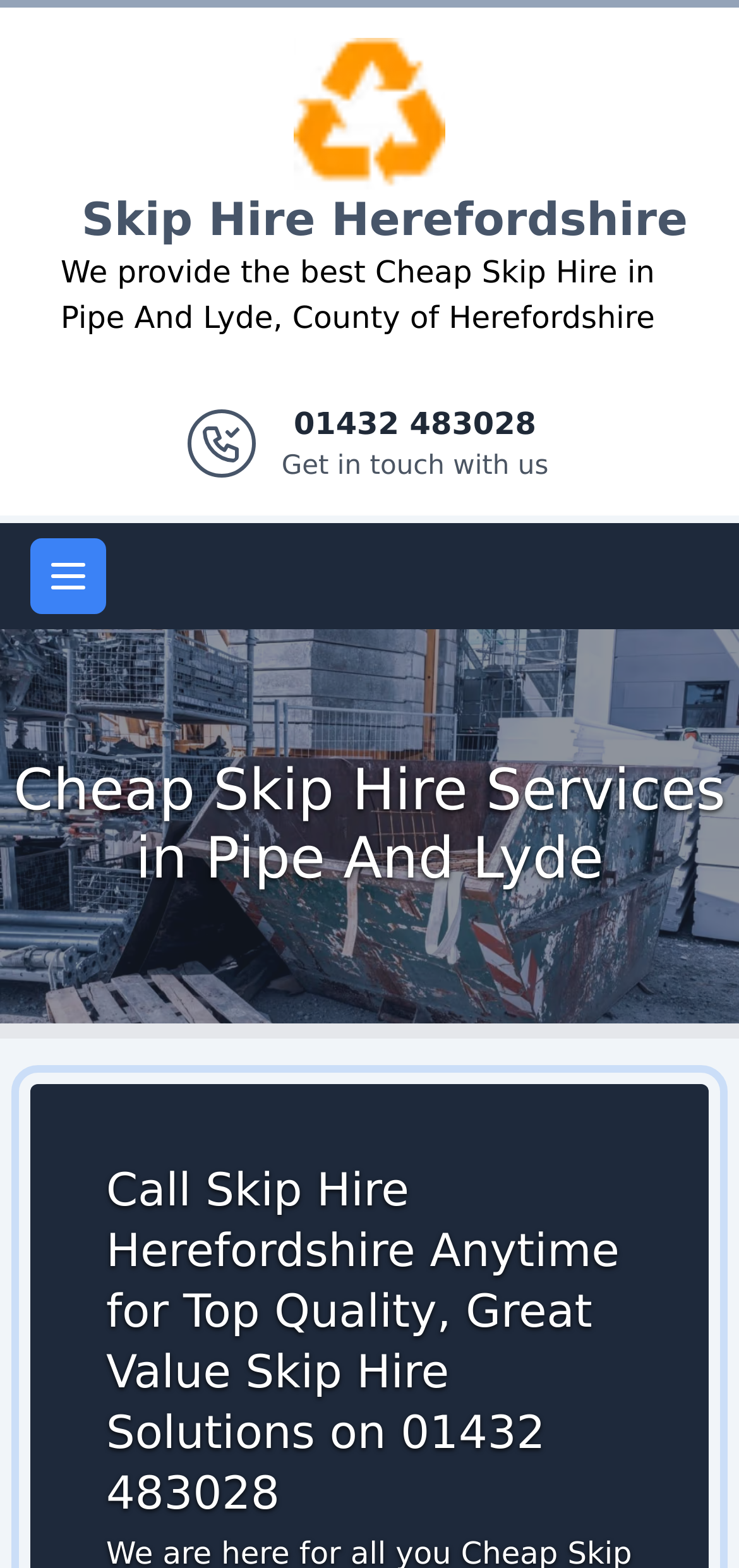Provide the bounding box for the UI element matching this description: "Open main menu".

[0.041, 0.343, 0.144, 0.392]